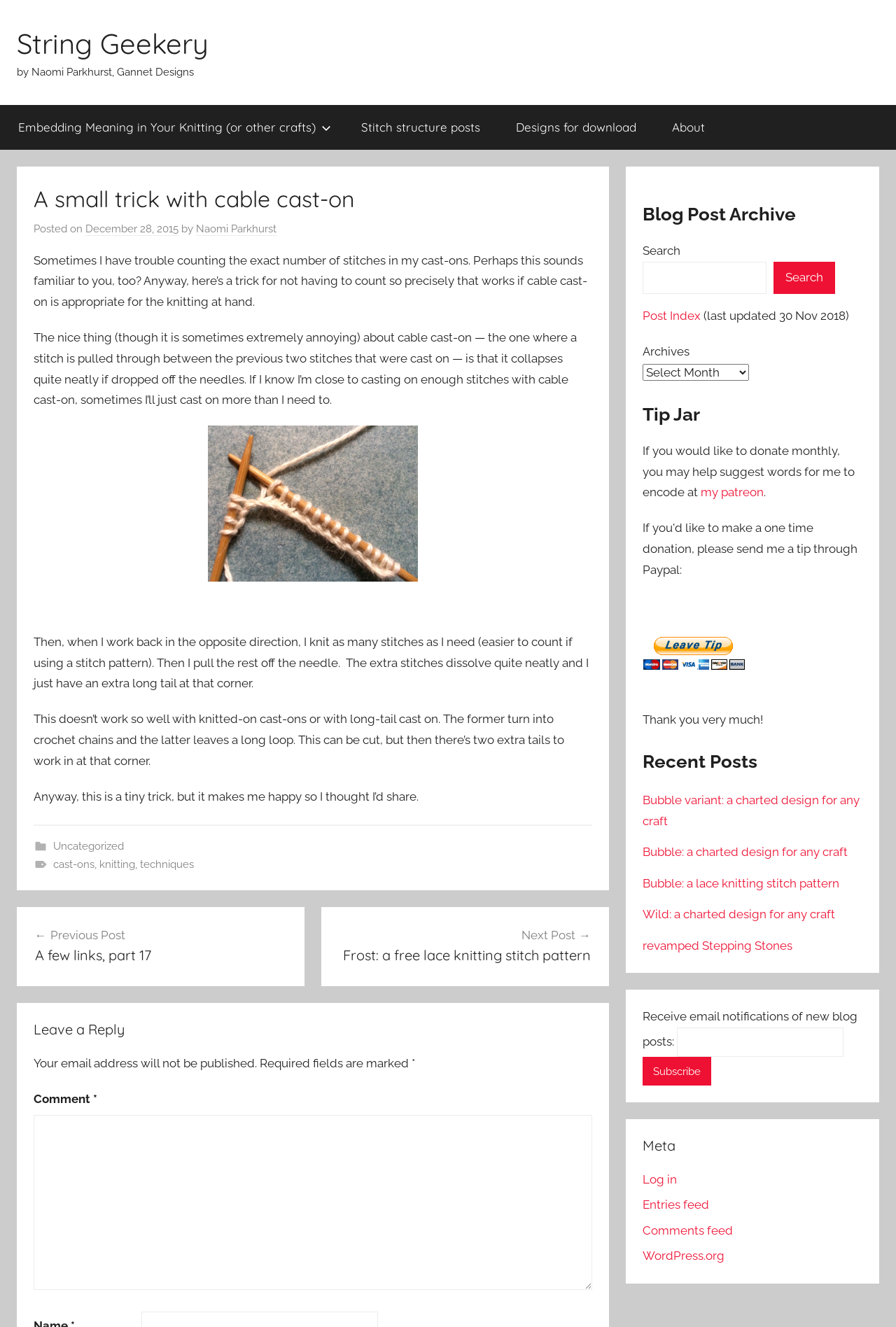Identify the bounding box coordinates of the clickable region to carry out the given instruction: "Search for a blog post".

[0.717, 0.181, 0.962, 0.222]